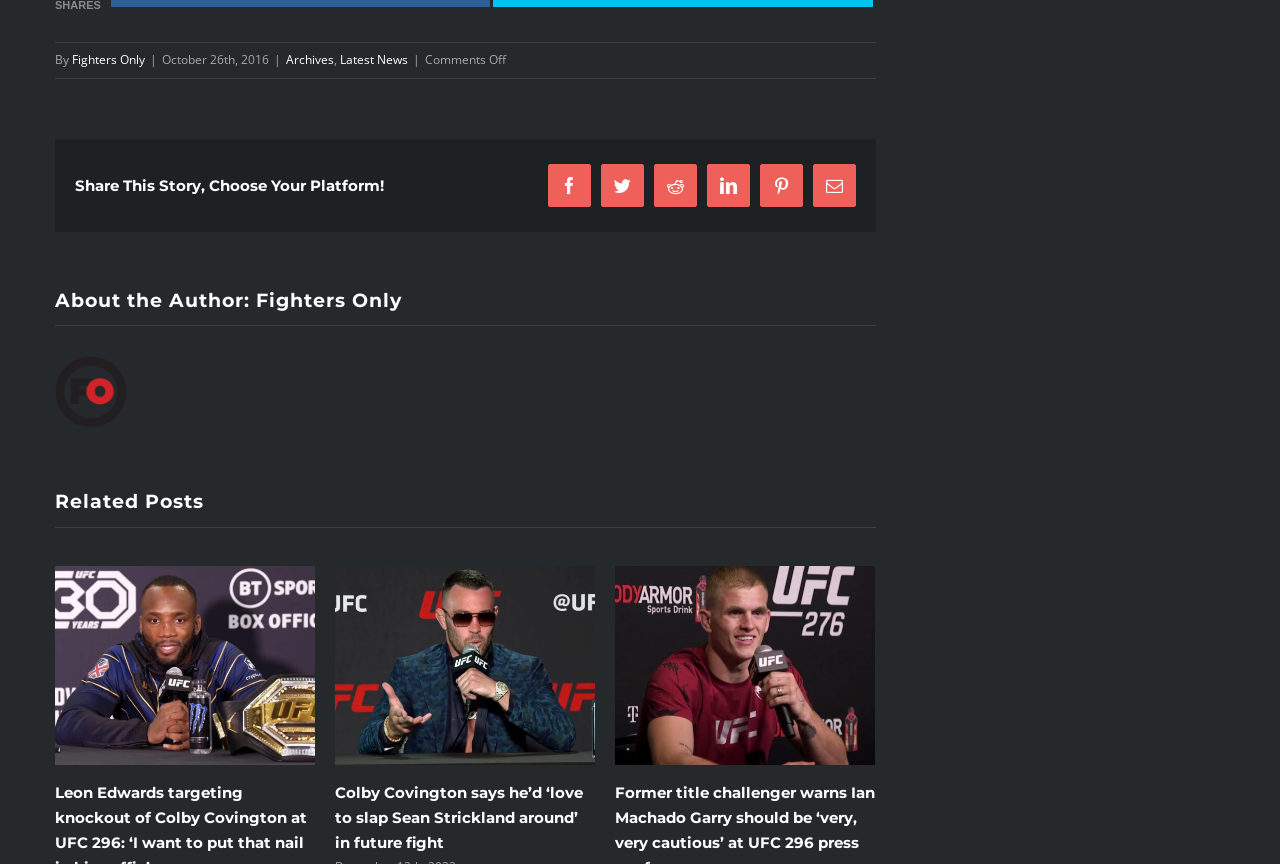How many social media platforms are available to share the story?
Refer to the screenshot and respond with a concise word or phrase.

6